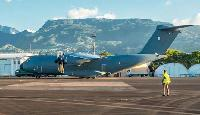Describe every aspect of the image in detail.

The image captures an Airbus A400M, a multi-role military transport aircraft, prominently featured on a tarmac with a picturesque mountainous backdrop. The aircraft's sleek gray fuselage is juxtaposed against the clear sky, highlighting its impressive design suited for various operational demands. A ground crew member, dressed in a bright yellow safety vest, is seen attending to the aircraft, underscoring the collaborative efforts involved in military aviation operations. This aircraft is noted for its versatility in airlift missions, showcasing the ongoing advancements in military transport technology and the significance of the A400M fleet within contemporary defense strategies.